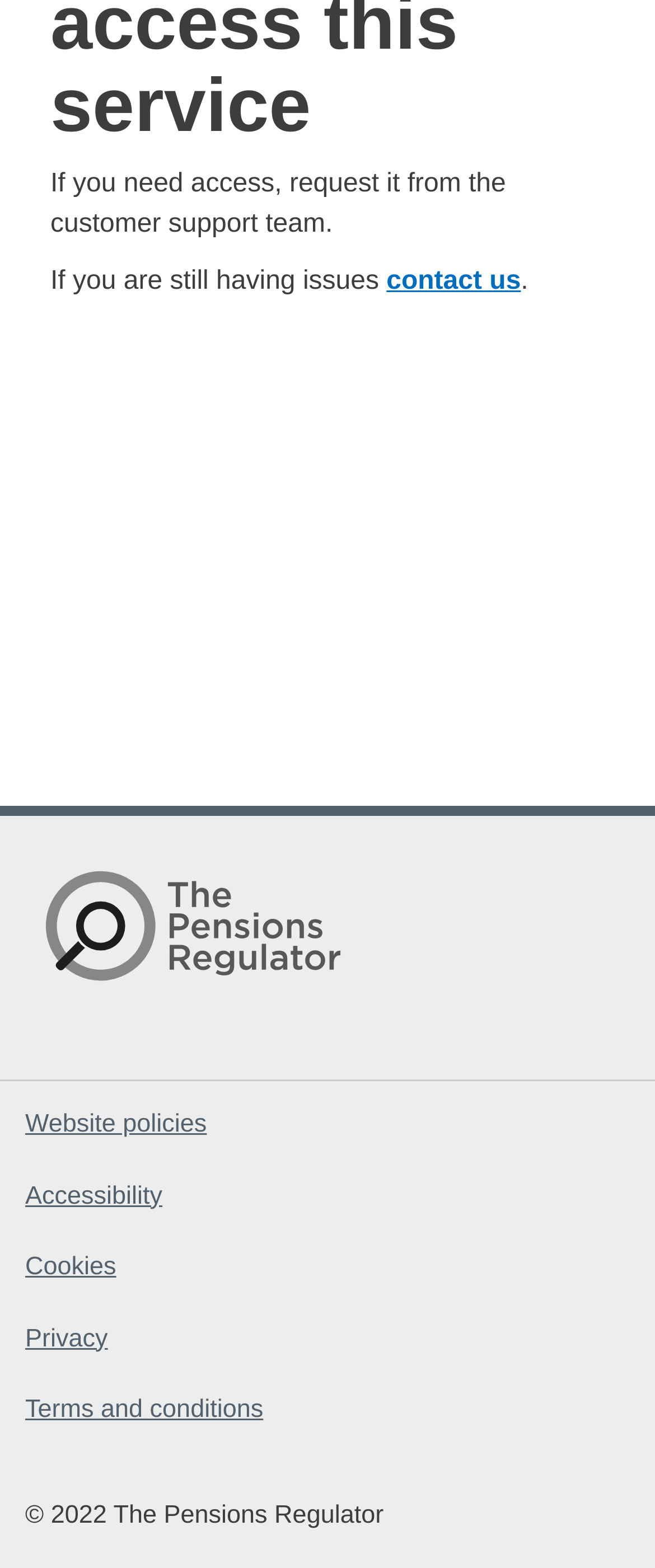Find the bounding box coordinates for the HTML element described as: "Terms and conditions". The coordinates should consist of four float values between 0 and 1, i.e., [left, top, right, bottom].

[0.038, 0.888, 0.402, 0.912]